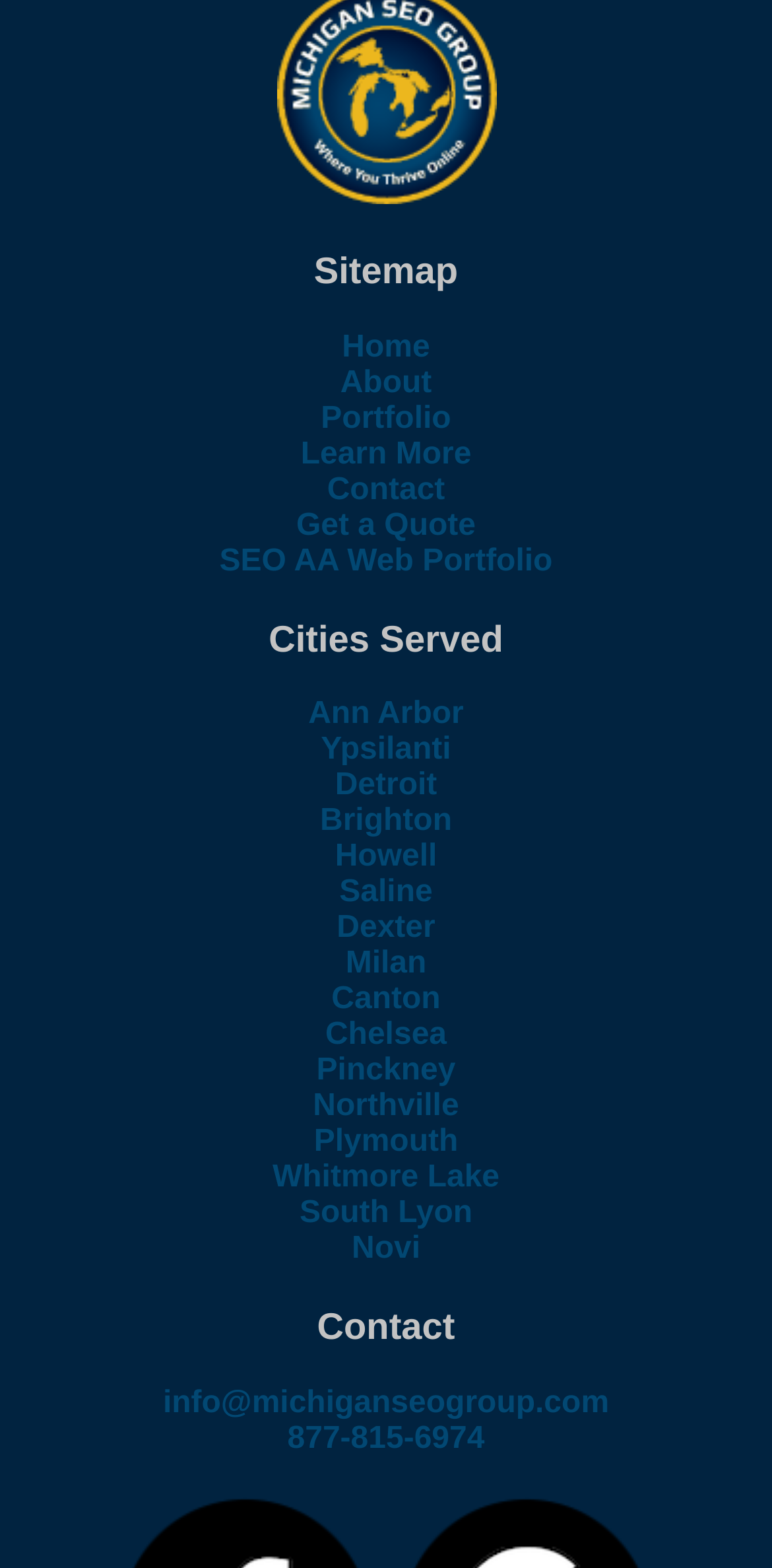Determine the coordinates of the bounding box for the clickable area needed to execute this instruction: "Contact via email".

[0.211, 0.884, 0.789, 0.906]